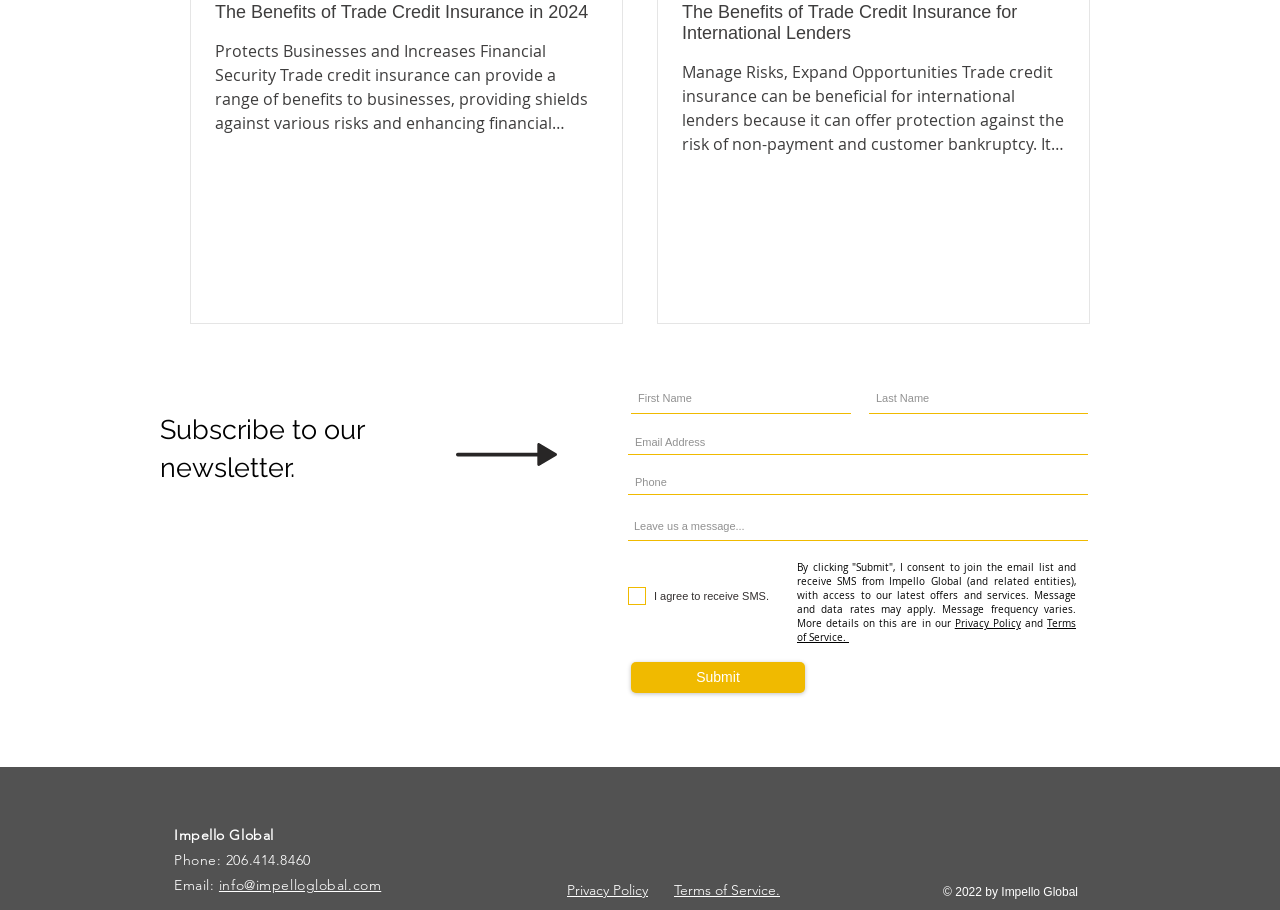Can you look at the image and give a comprehensive answer to the question:
What is required to subscribe to the newsletter?

By examining the textbox elements, it is clear that the 'Email Address' field is required to subscribe to the newsletter, as it is the only field marked as 'required: True'.